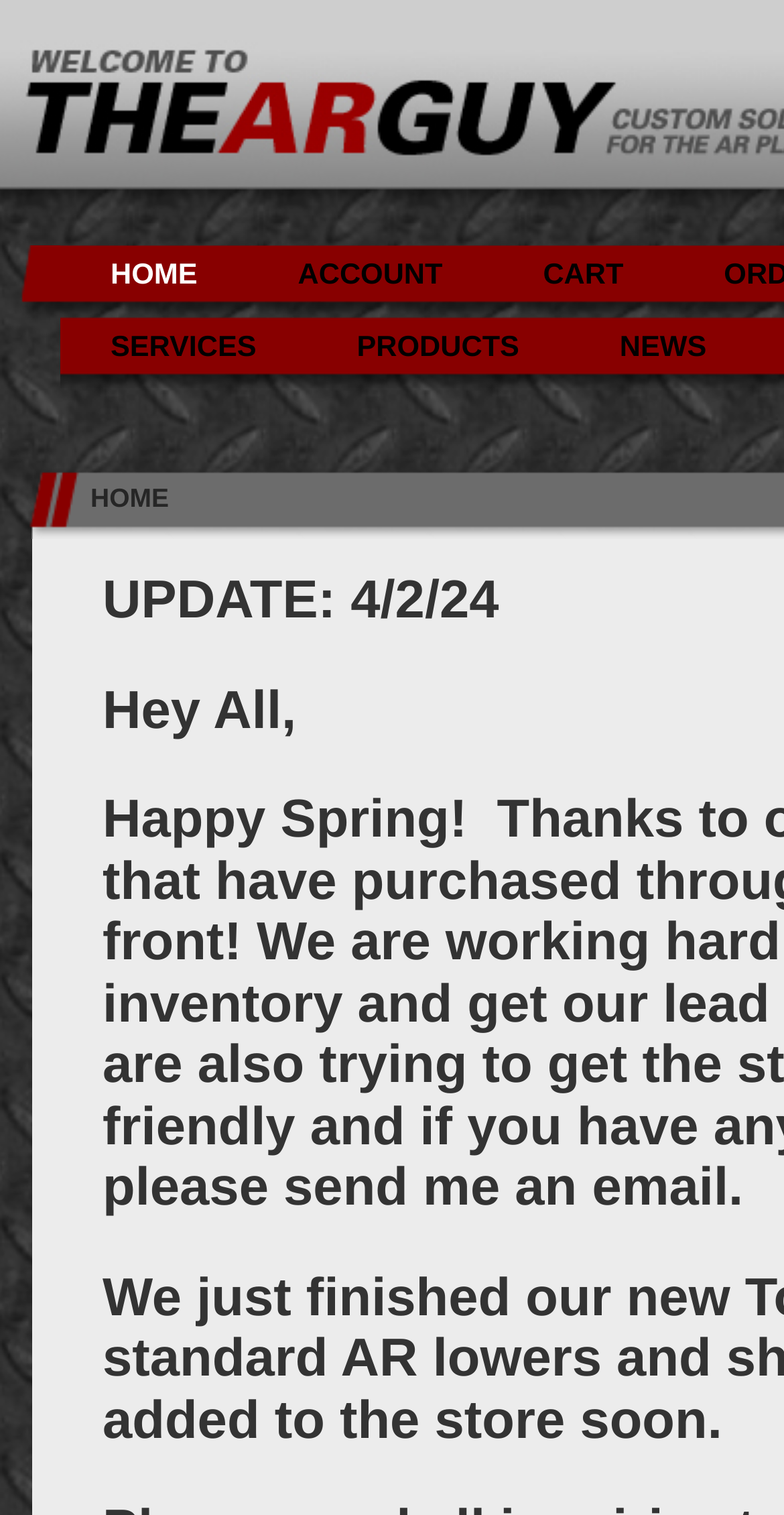What is the title of the news update?
Answer the question in as much detail as possible.

I found a StaticText element with the text 'UPDATE: 4/2/24' and its bounding box coordinates are [0.131, 0.376, 0.636, 0.416], indicating its position below the menu items.